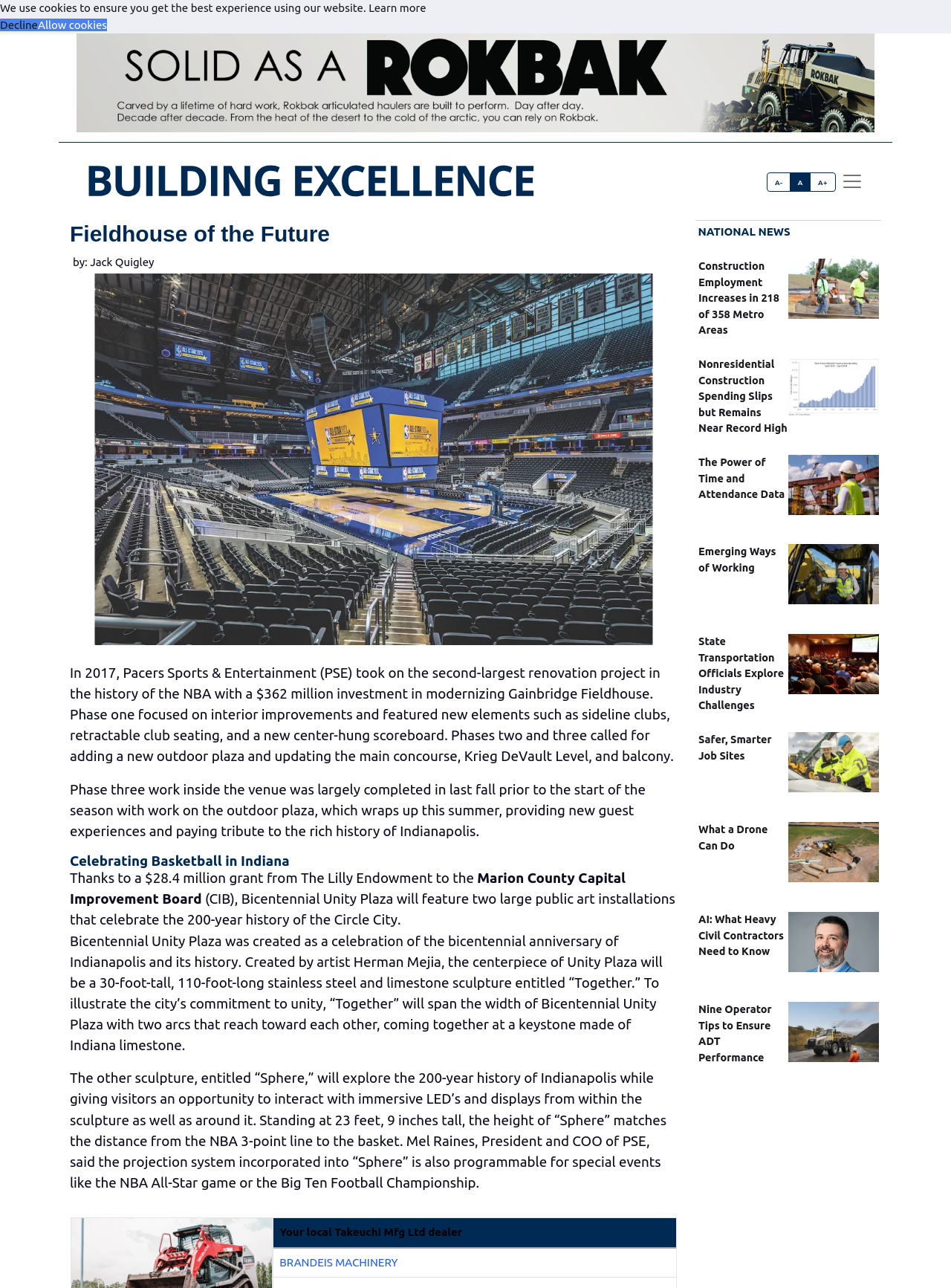Analyze the image and provide a detailed answer to the question: What is the height of the sculpture 'Sphere'?

The answer can be found in the StaticText element with the text 'The other sculpture, entitled “Sphere,” will explore the 200-year history of Indianapolis while giving visitors an opportunity to interact with immersive LED’s and displays from within the sculpture as well as around it. Standing at 23 feet, 9 inches tall, the height of “Sphere” matches the distance from the NBA 3-point line to the basket.'